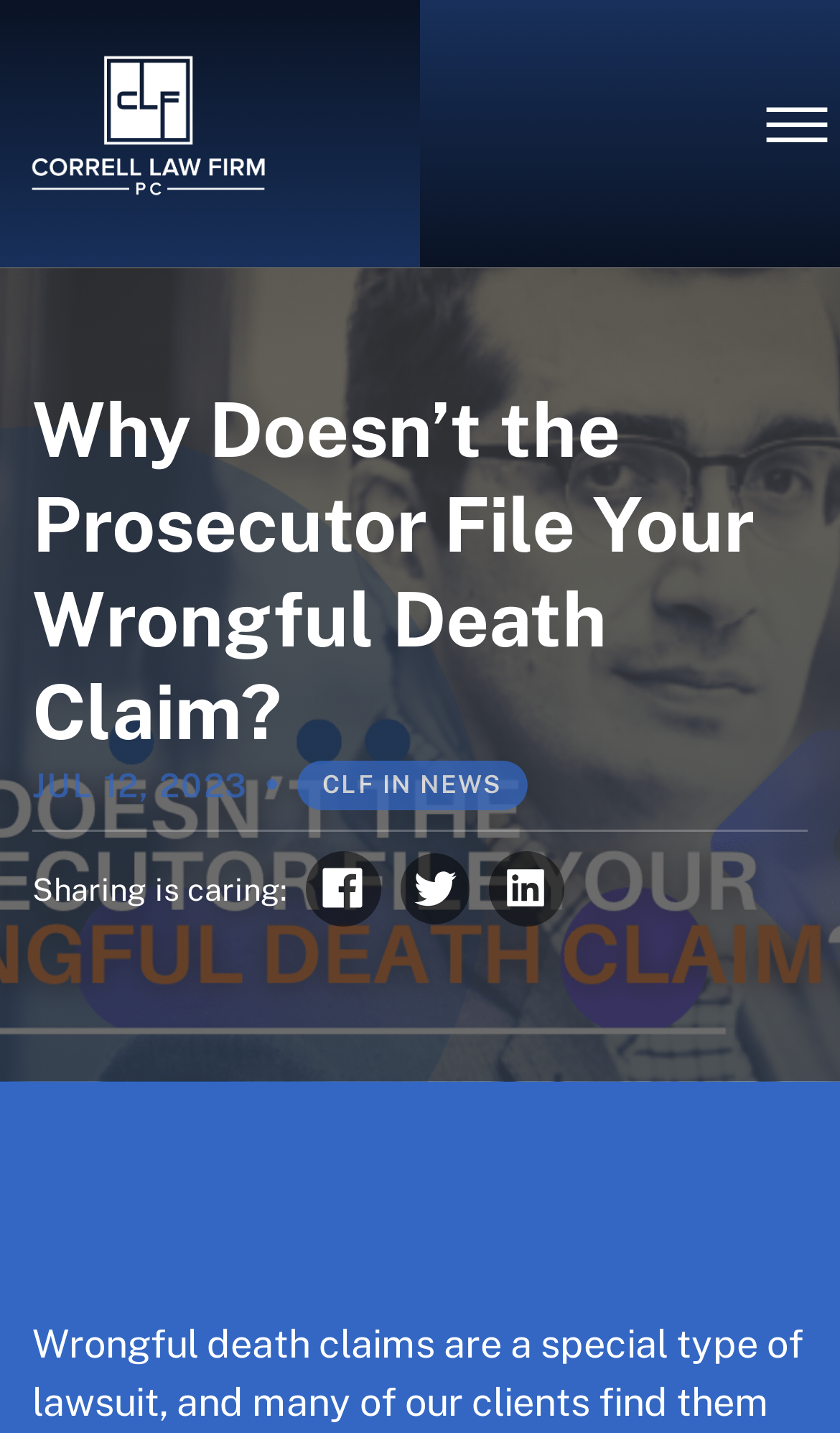Please provide the bounding box coordinates for the element that needs to be clicked to perform the following instruction: "View GENBANK/SAMN02228091 supplemental data". The coordinates should be given as four float numbers between 0 and 1, i.e., [left, top, right, bottom].

None